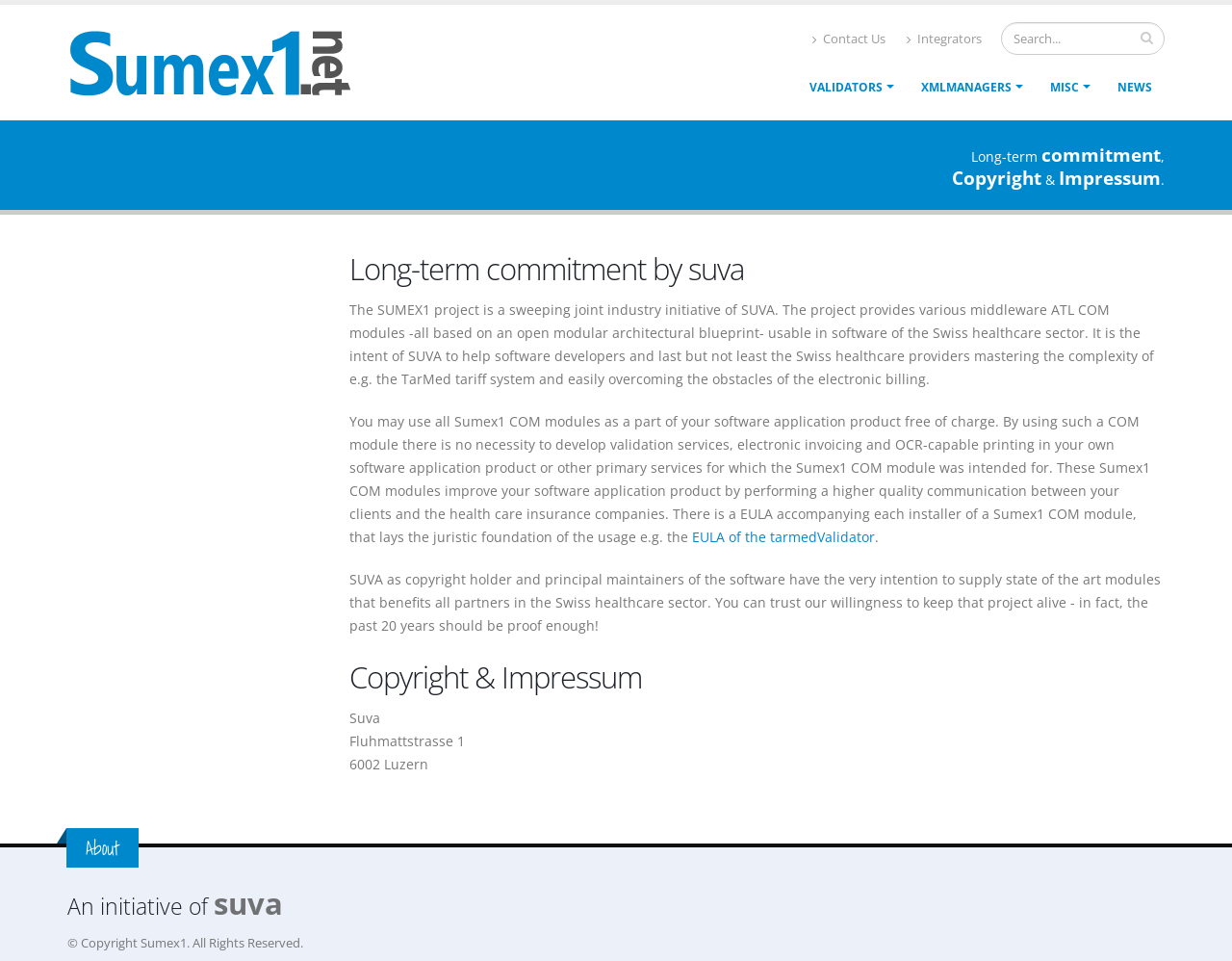Give the bounding box coordinates for this UI element: "About". The coordinates should be four float numbers between 0 and 1, arranged as [left, top, right, bottom].

[0.07, 0.866, 0.097, 0.899]